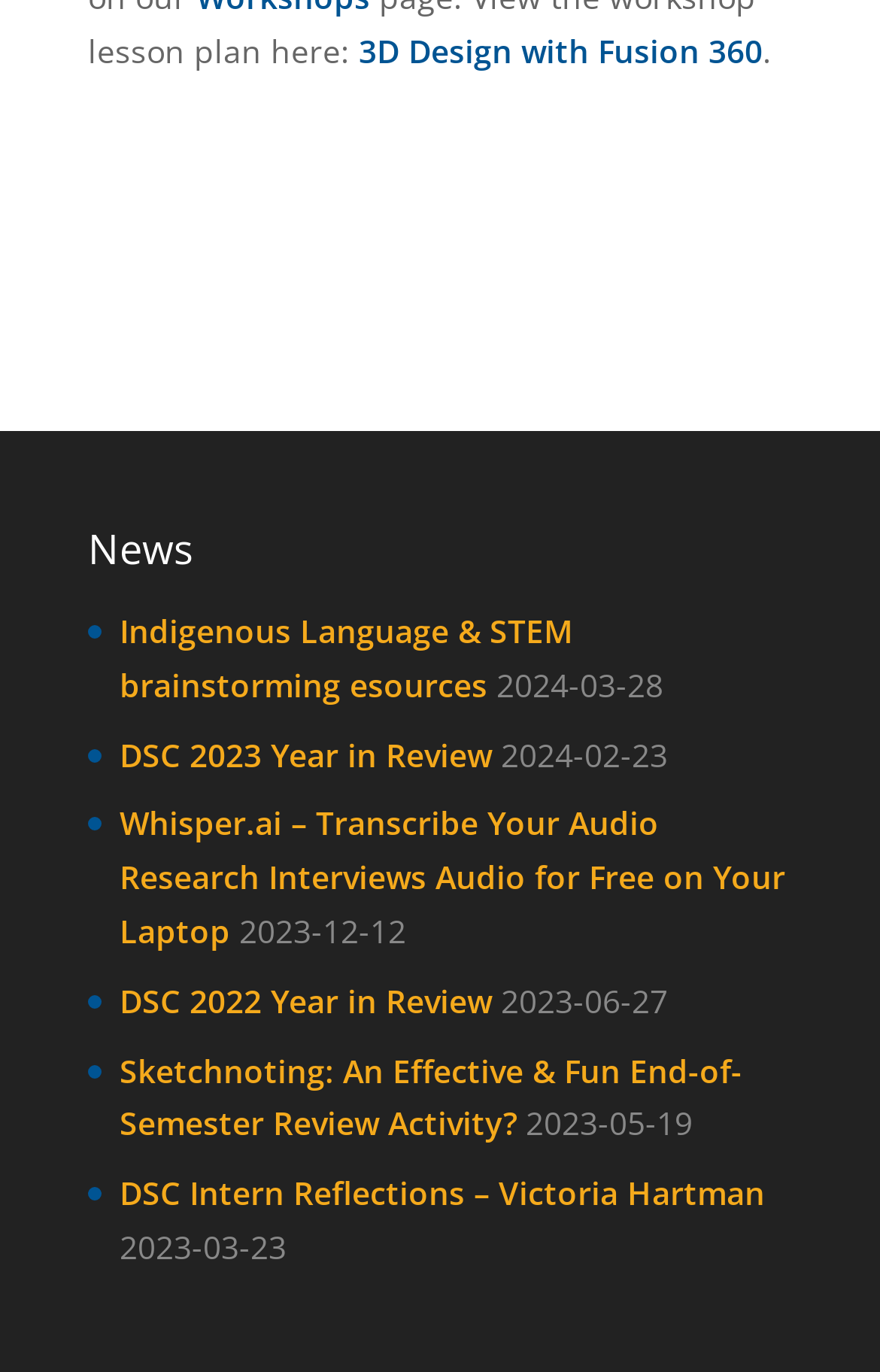Provide a single word or phrase to answer the given question: 
How many news articles are there in 2023?

4